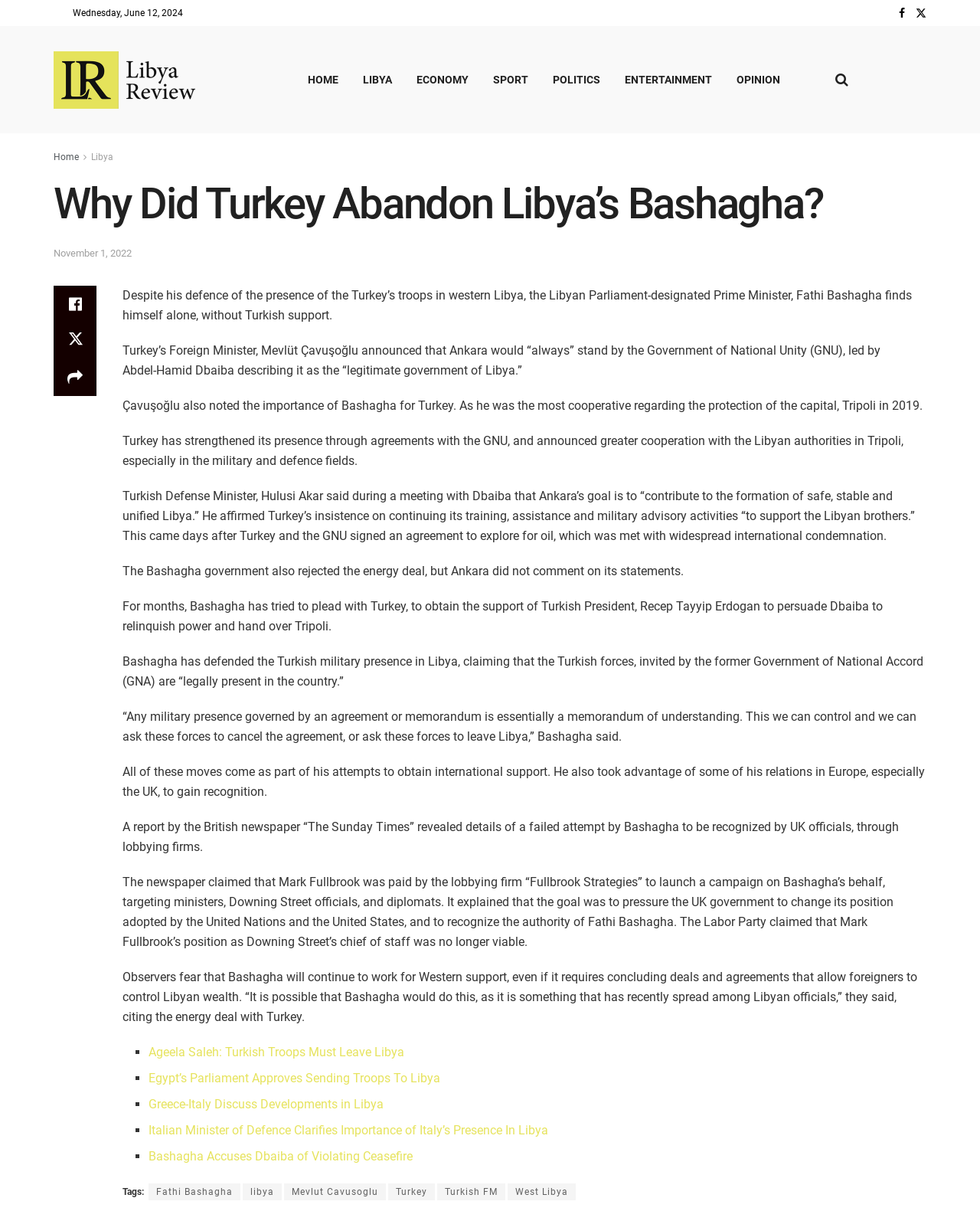What is the name of the Turkish Foreign Minister mentioned in the article? Examine the screenshot and reply using just one word or a brief phrase.

Mevlüt Çavuşoğlu